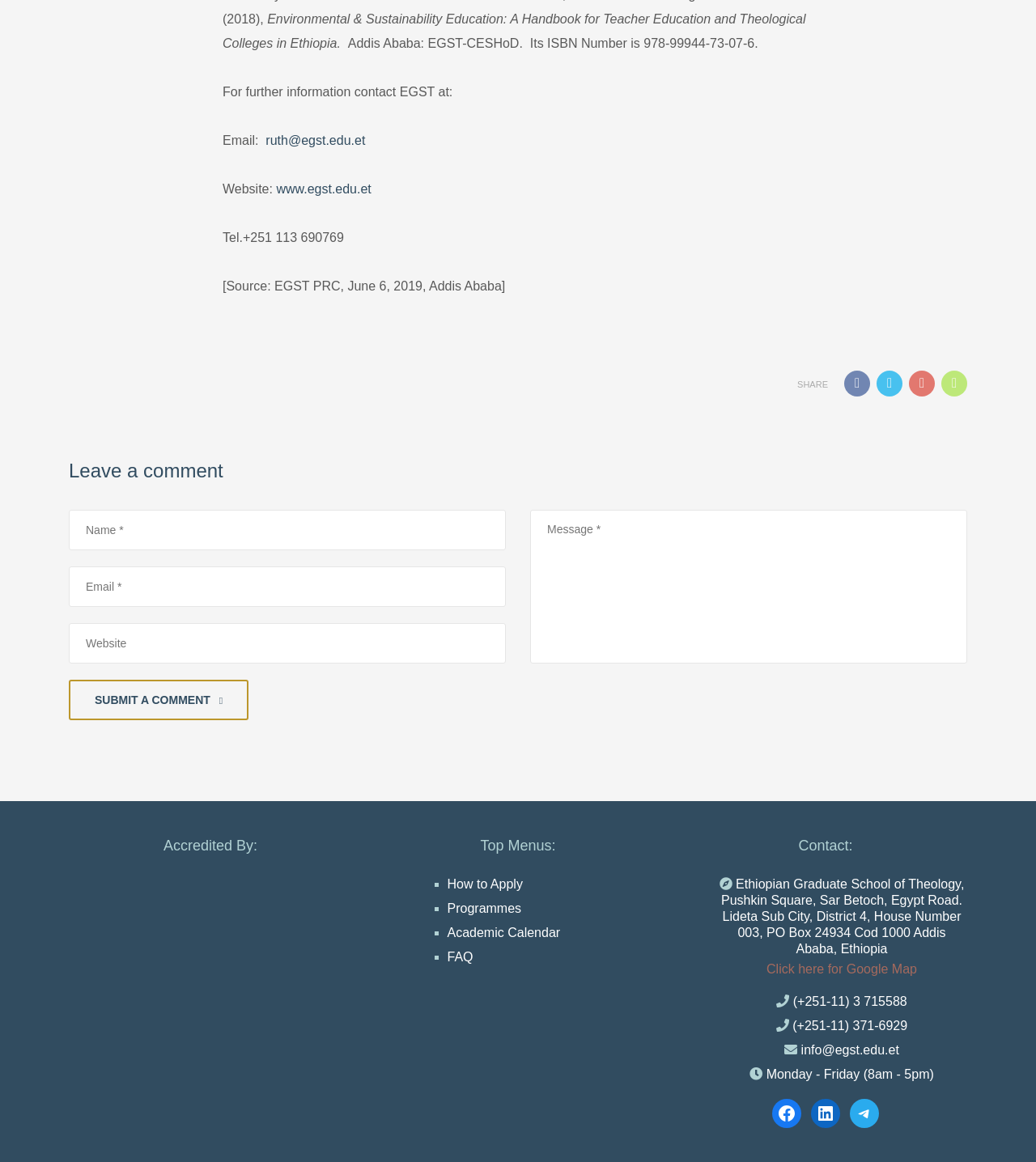Please identify the bounding box coordinates of the clickable element to fulfill the following instruction: "Check the 'Academic Calendar'". The coordinates should be four float numbers between 0 and 1, i.e., [left, top, right, bottom].

[0.432, 0.797, 0.541, 0.808]